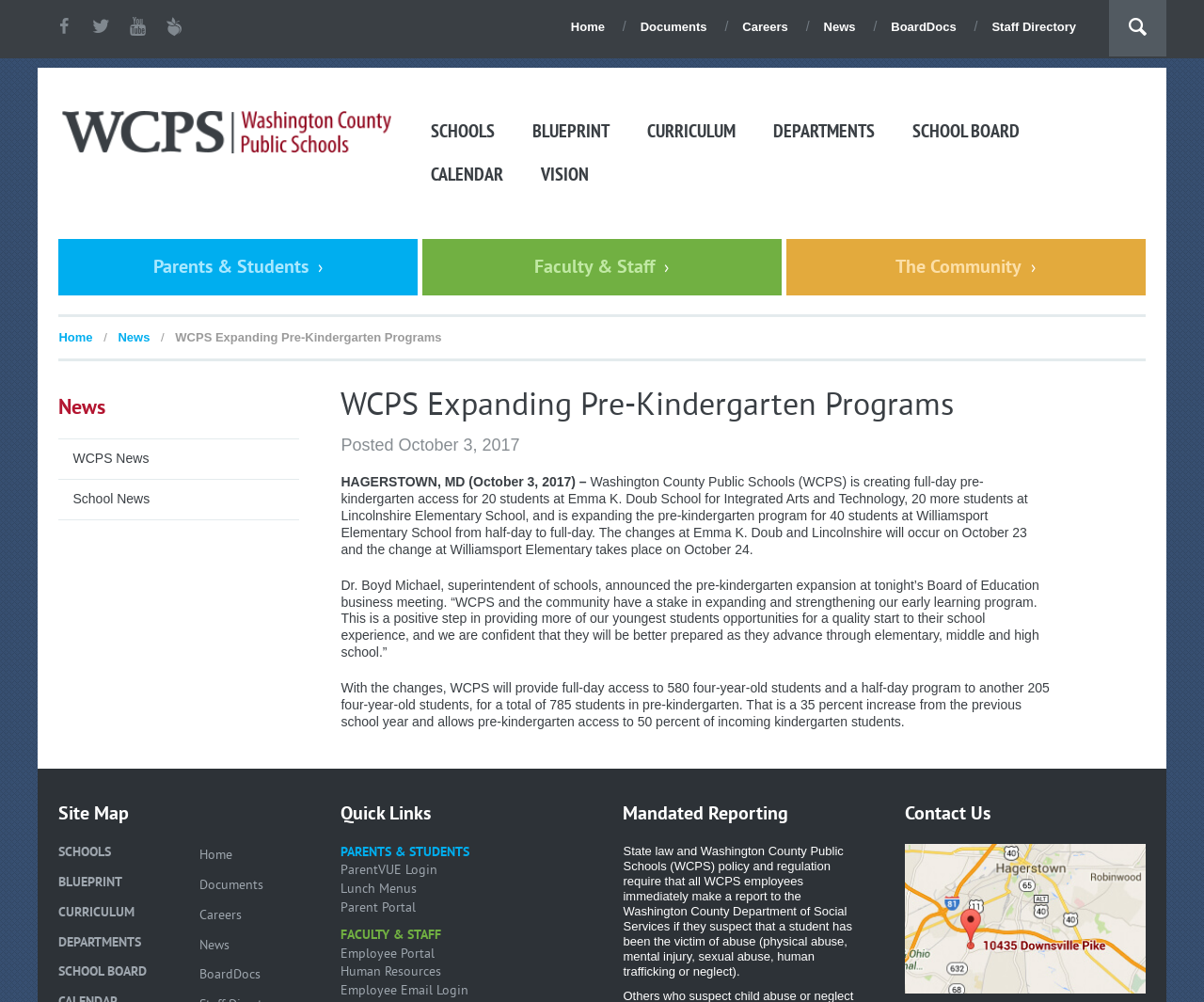How many four-year-old students will have full-day access to pre-kindergarten programs?
Look at the image and provide a short answer using one word or a phrase.

580